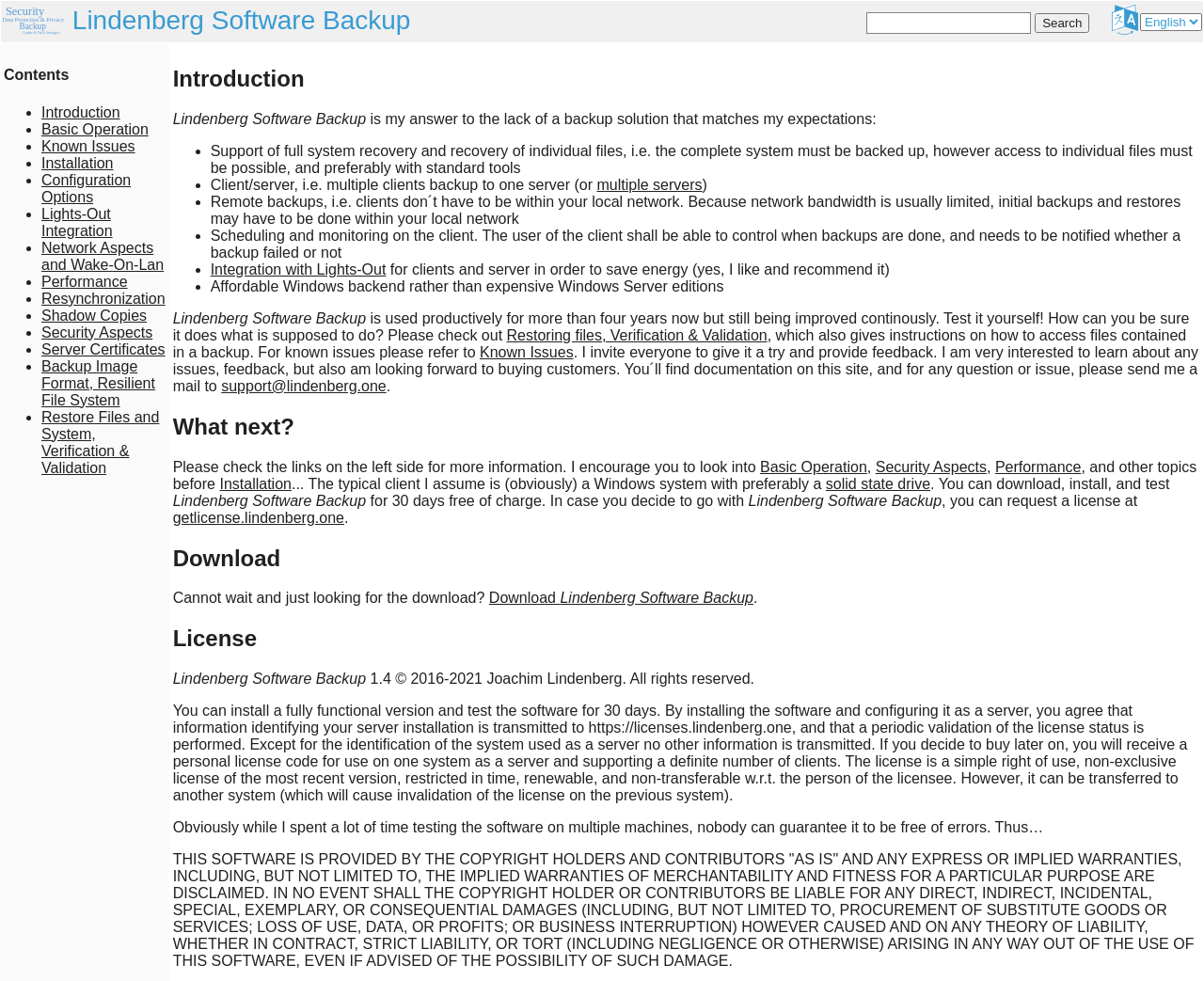Identify the bounding box coordinates of the region that should be clicked to execute the following instruction: "Select a language from the dropdown menu".

[0.947, 0.014, 0.998, 0.032]